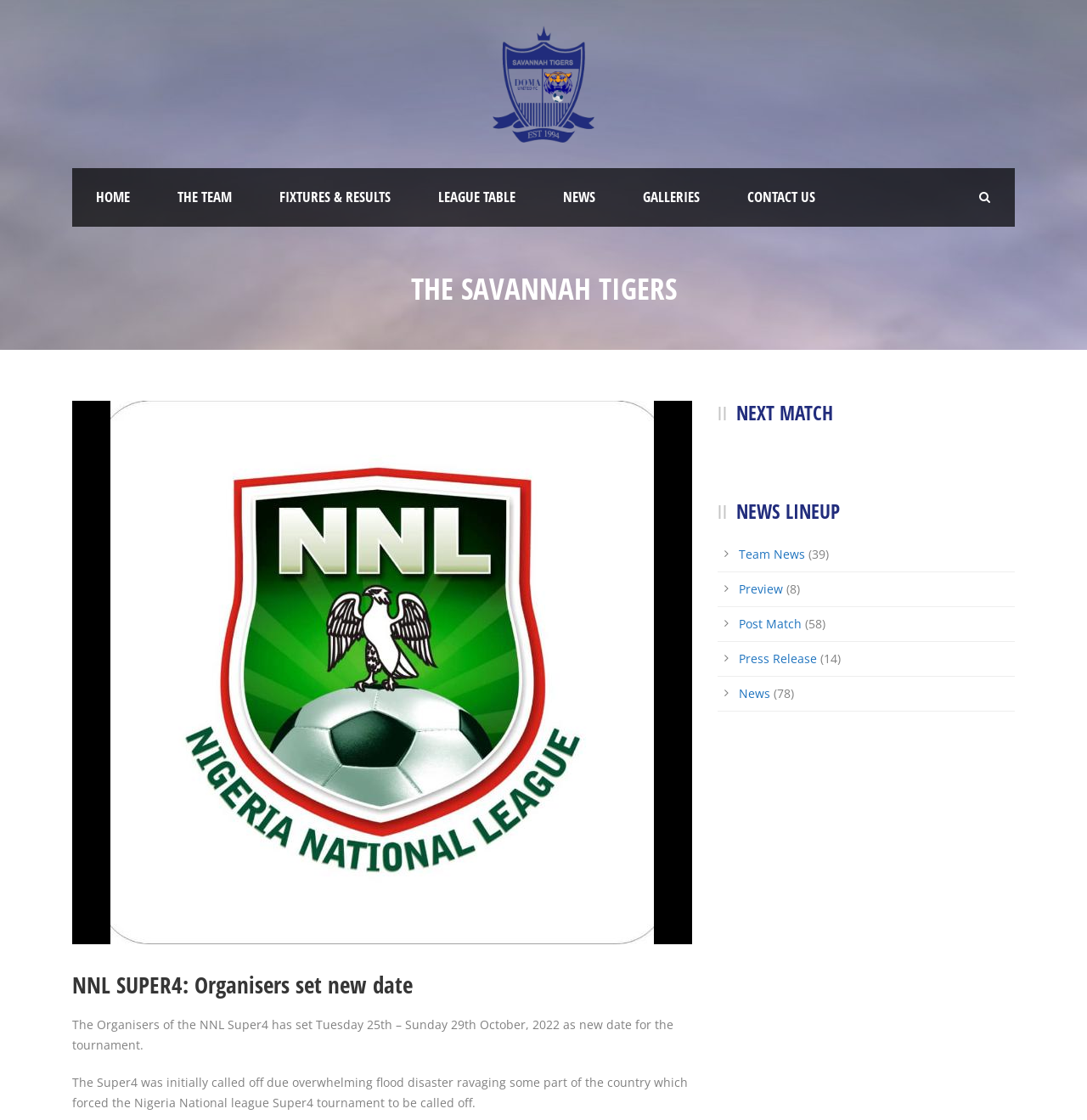Describe all the significant parts and information present on the webpage.

The webpage is about Doma United FC, a football team, and specifically focuses on the NNL Super4 tournament. At the top, there is a navigation menu with seven links: HOME, THE TEAM, FIXTURES & RESULTS, LEAGUE TABLE, NEWS, GALLERIES, and CONTACT US. 

Below the navigation menu, there is a heading that reads "THE SAVANNAH TIGERS". Under this heading, there is a link to a WhatsApp image and a header with the title "NNL SUPER4: Organisers set new date". 

The main content of the page is a news article about the NNL Super4 tournament, which has been rescheduled to take place from Tuesday 25th to Sunday 29th October, 2022. The article explains that the tournament was initially called off due to a flood disaster in some parts of the country. 

To the right of the news article, there are several sections. One section is labeled "NEXT MATCH" and another is labeled "NEWS LINEUP". Under the "NEWS LINEUP" section, there are five links to different types of news articles: Team News, Preview, Post Match, Press Release, and News. Each link has a corresponding number in parentheses, indicating the number of articles in each category.